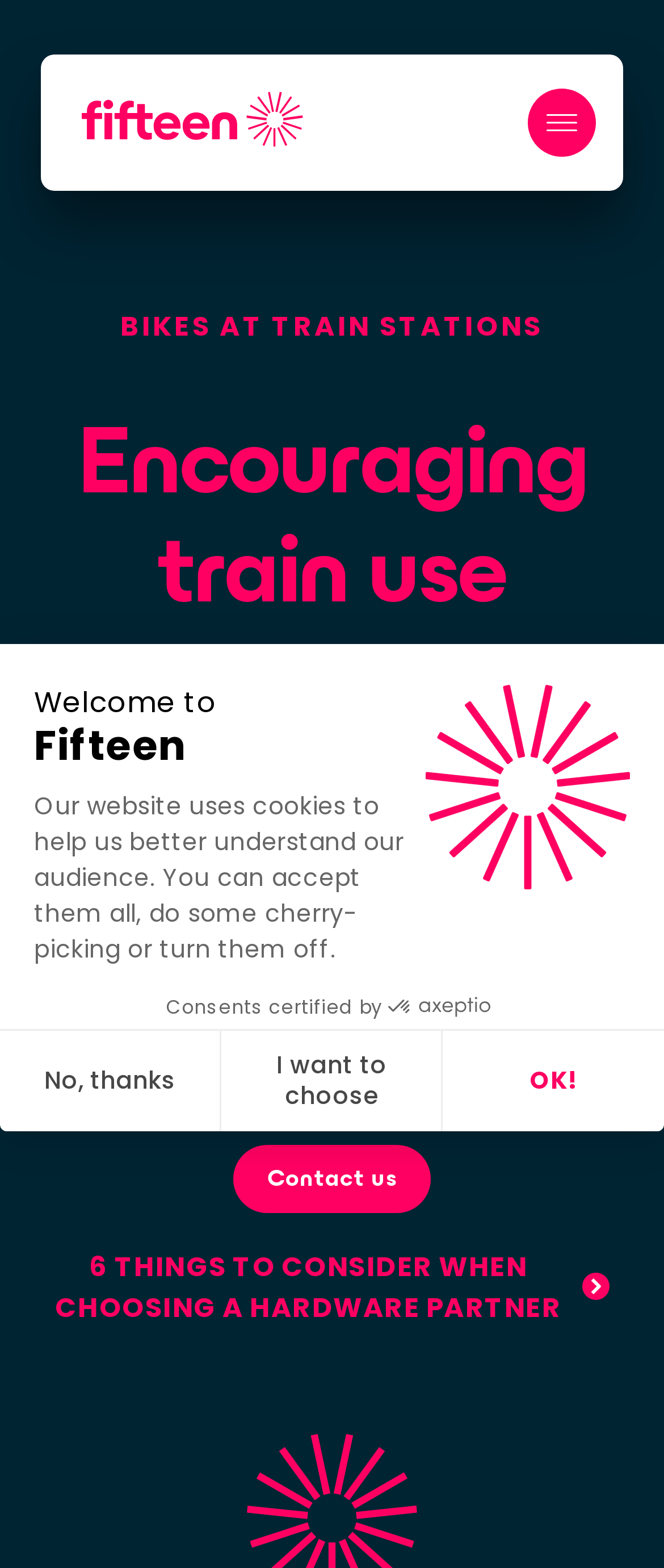Identify the bounding box coordinates for the UI element that matches this description: "parent_node: Axeptio consent name="axeptio_cookies_fifteen-en_accept" value="0"".

[0.0, 0.779, 0.033, 0.793]